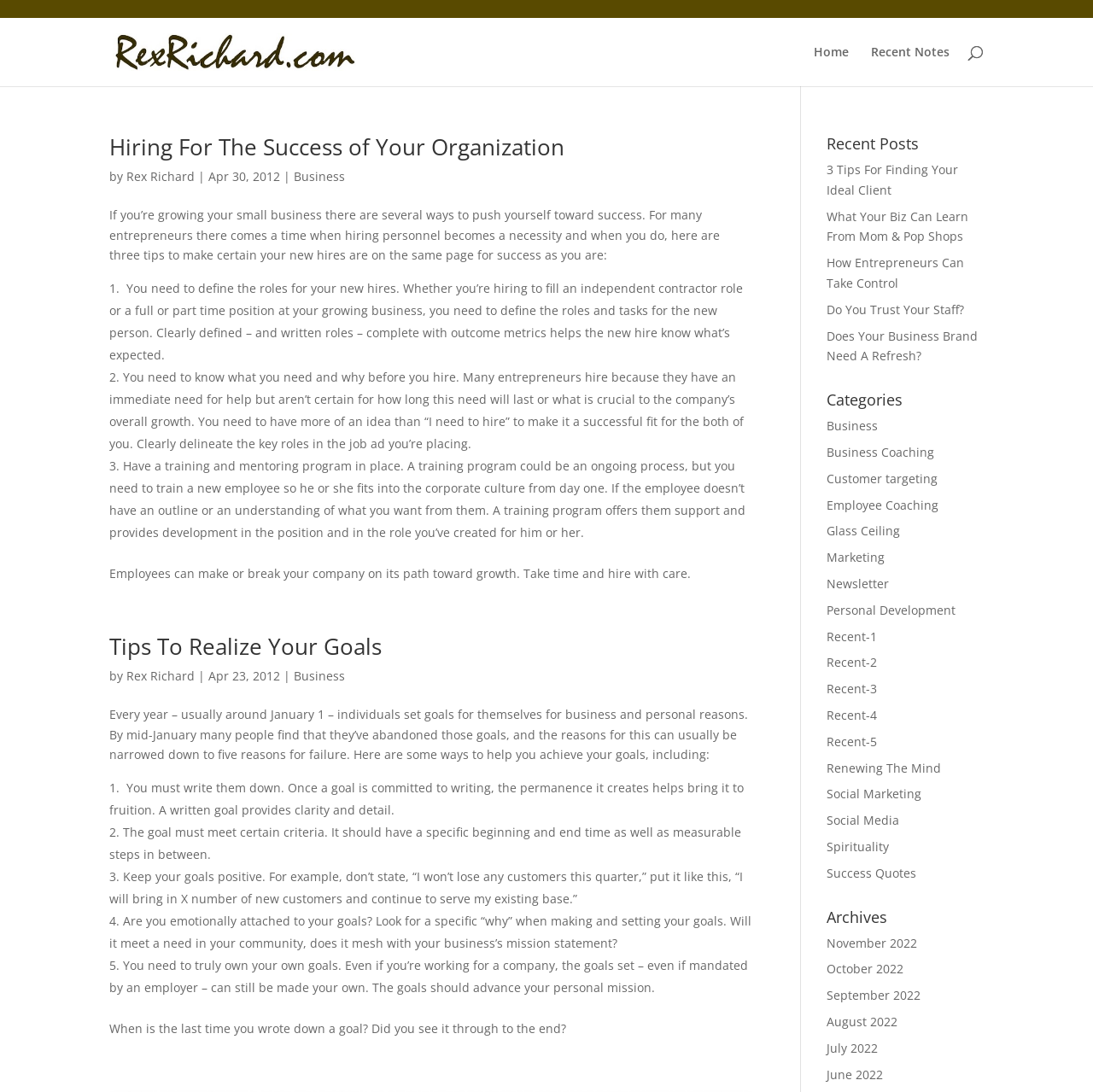Identify the bounding box coordinates for the UI element described by the following text: "July 2022". Provide the coordinates as four float numbers between 0 and 1, in the format [left, top, right, bottom].

[0.756, 0.952, 0.803, 0.967]